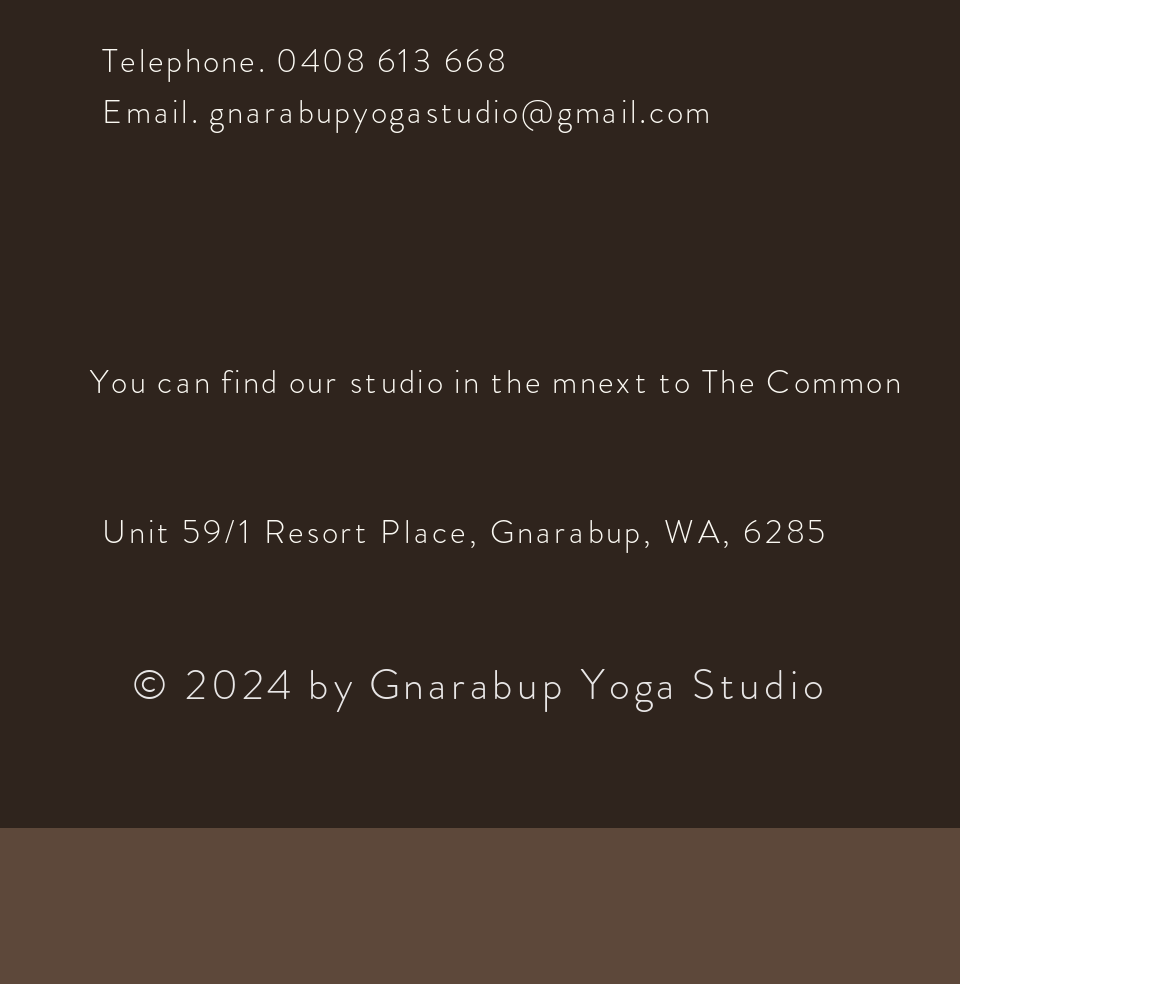Based on what you see in the screenshot, provide a thorough answer to this question: What social media platforms does the yoga studio have?

The social media platforms of the yoga studio can be found at the bottom of the webpage, in the 'Social Bar' section, which contains links to Facebook and Instagram.